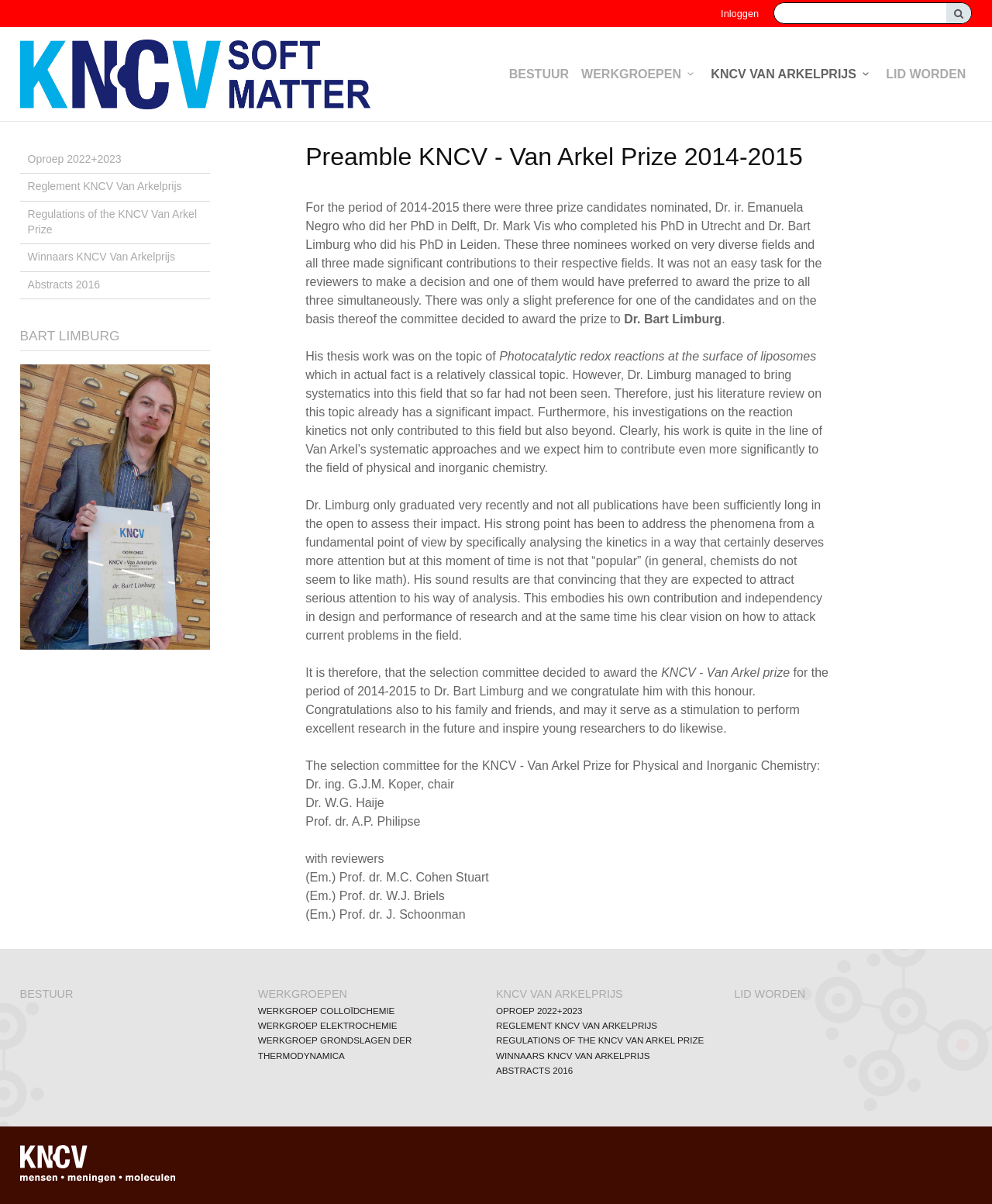Please provide a comprehensive answer to the question below using the information from the image: How many links are there in the top menu?

The webpage has a top menu with links to BESTUUR, WERKGROEPEN, KNCV VAN ARKELPRIJS, LID WORDEN, and Inloggen, which makes a total of five links.